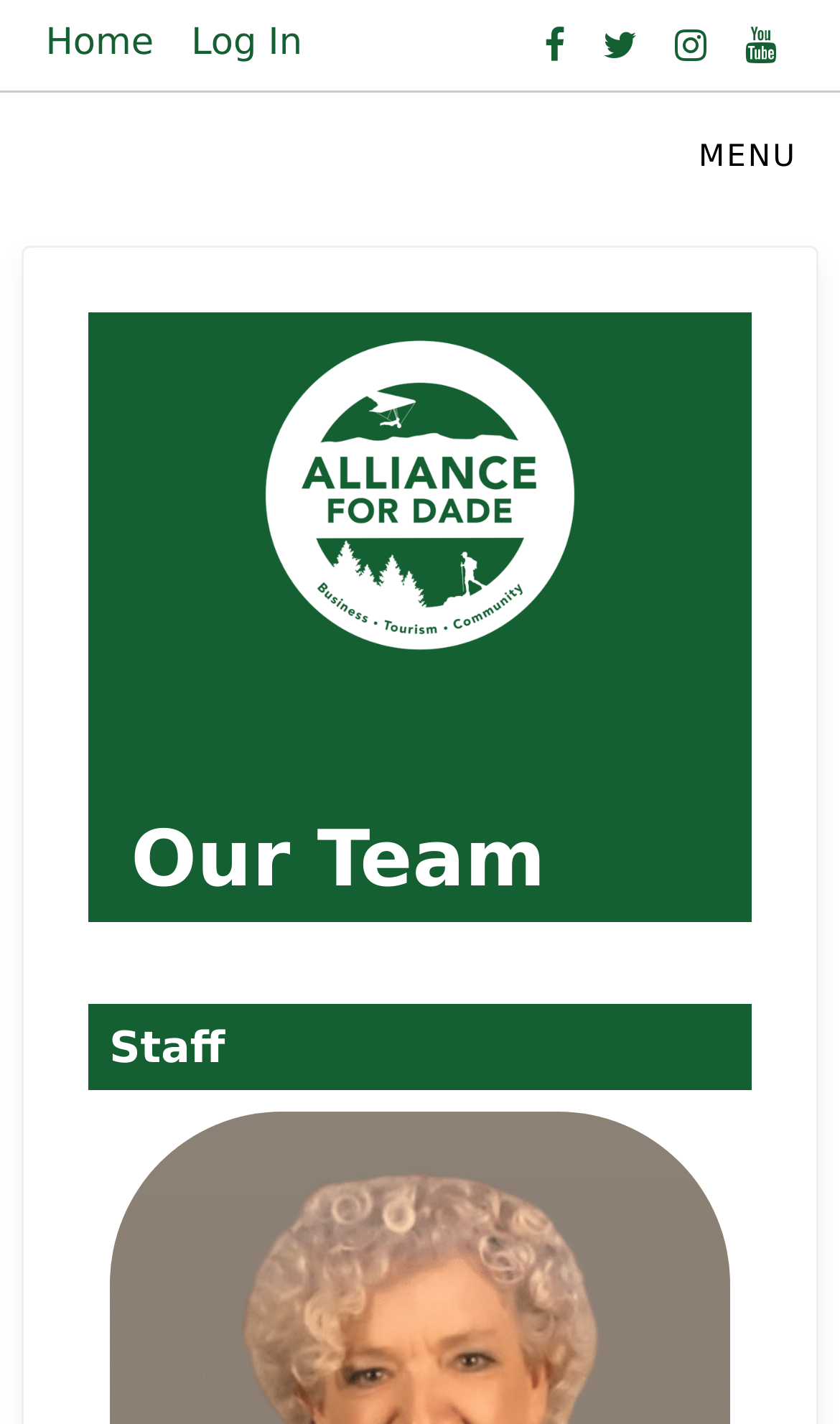Use a single word or phrase to answer the question:
What is the text on the button?

MENU